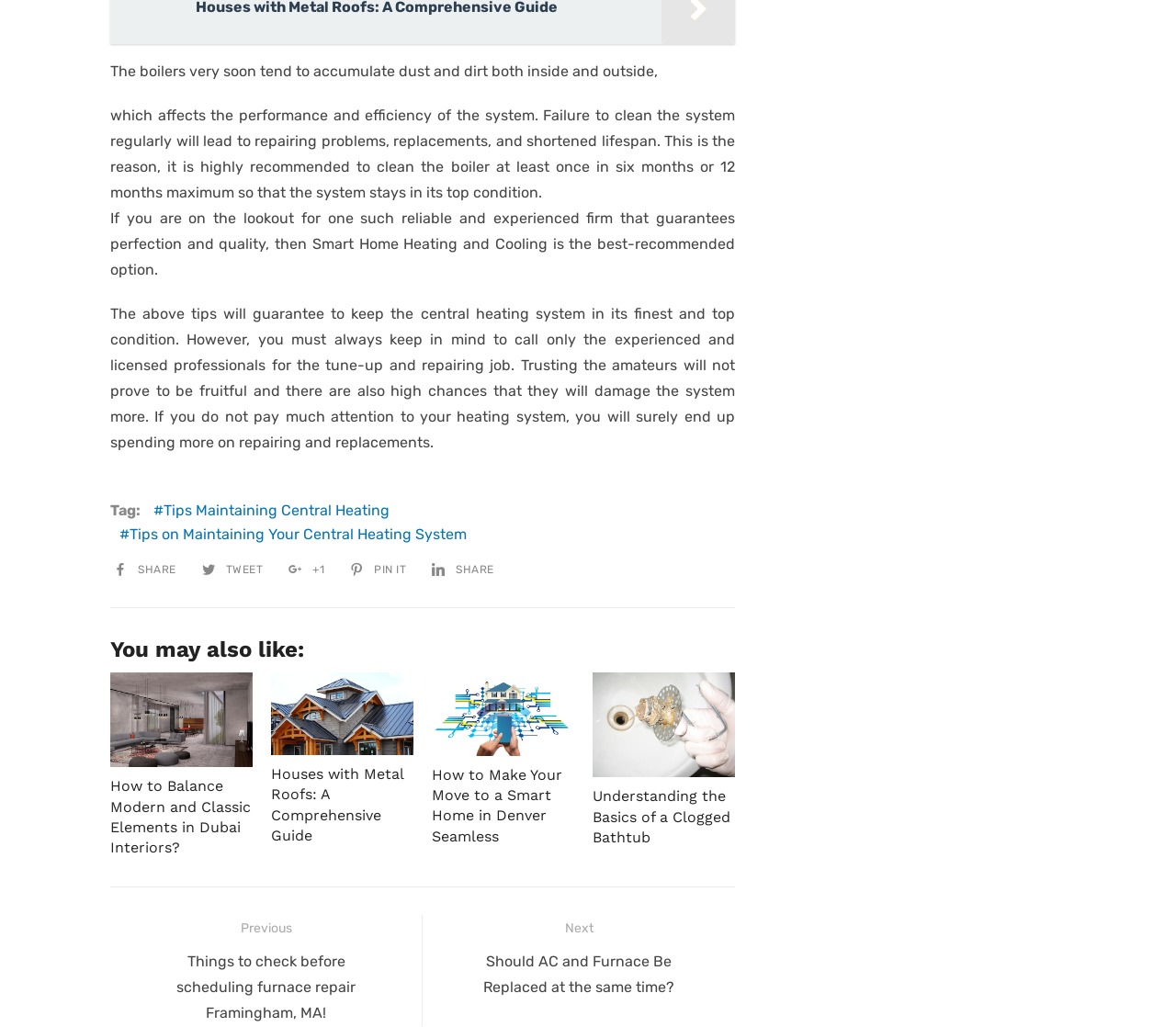What is the recommended frequency for cleaning the boiler?
Based on the screenshot, give a detailed explanation to answer the question.

According to the text, it is highly recommended to clean the boiler at least once in six months or 12 months maximum so that the system stays in its top condition.